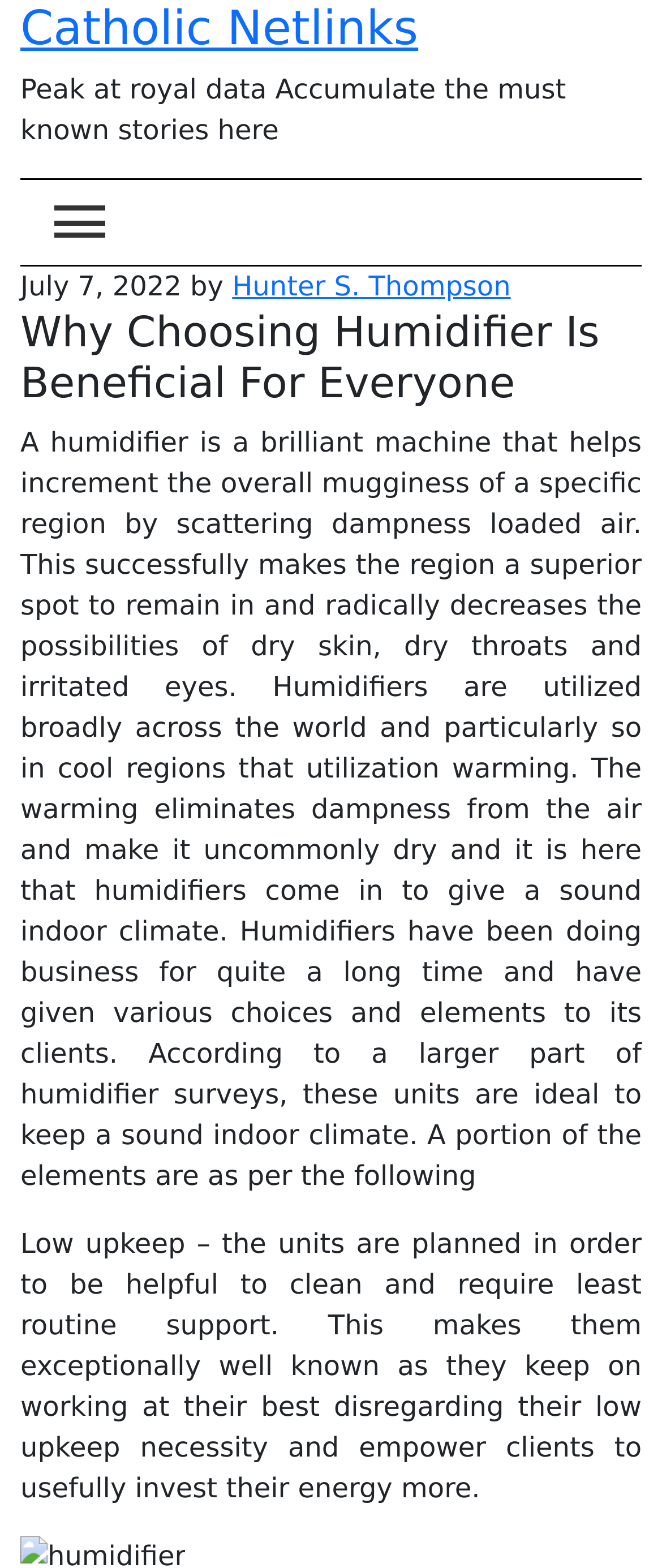Who wrote the article?
Please respond to the question thoroughly and include all relevant details.

The webpage credits the author of the article as Hunter S. Thompson, as indicated by the link 'Hunter S. Thompson' next to the date 'July 7, 2022'.